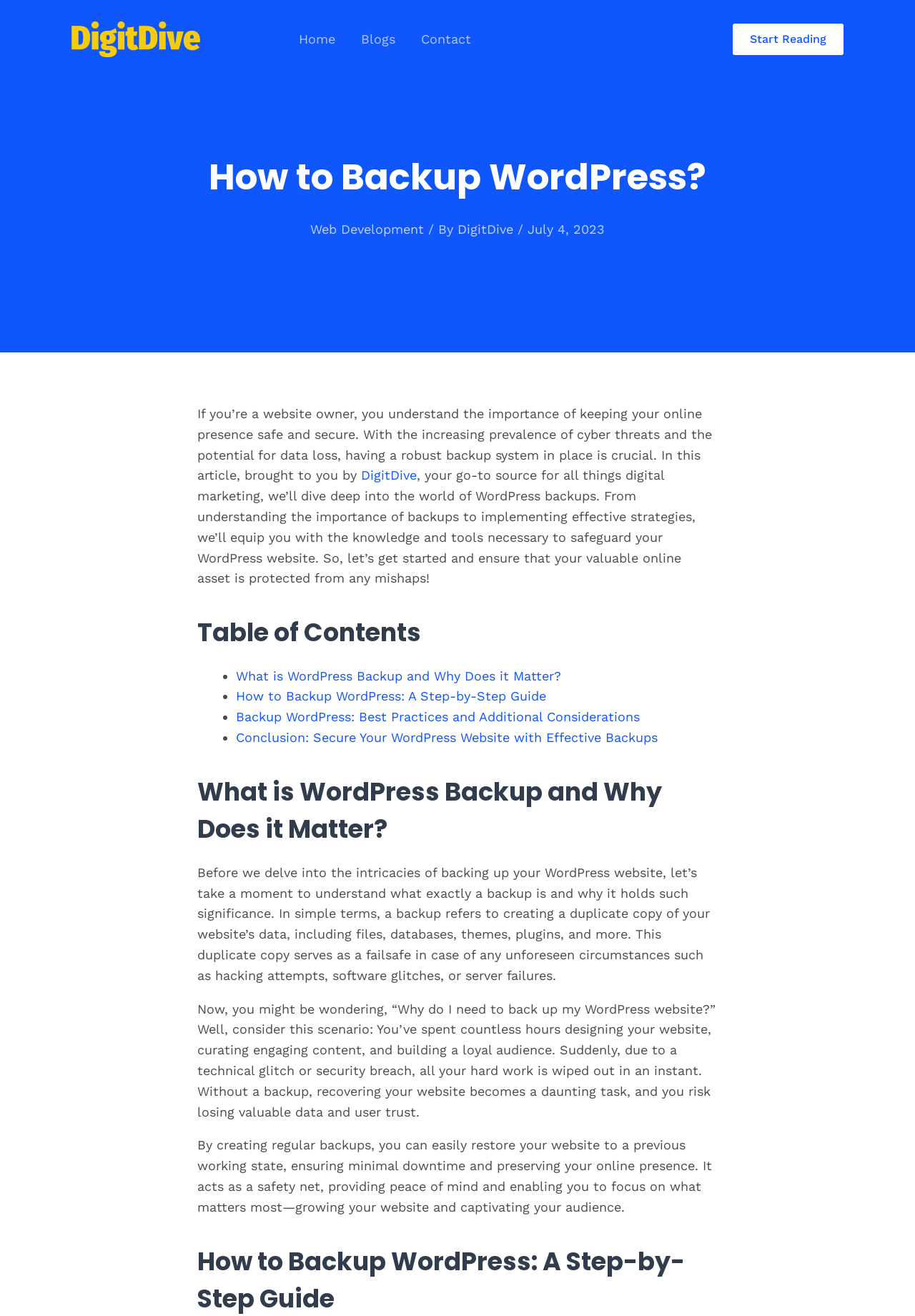Who is the author of the article?
Please provide a comprehensive answer based on the contents of the image.

The author of the article is not explicitly specified on the webpage. However, it is mentioned that the article is 'brought to you by DigitDive', which suggests that DigitDive is the publisher or creator of the content.